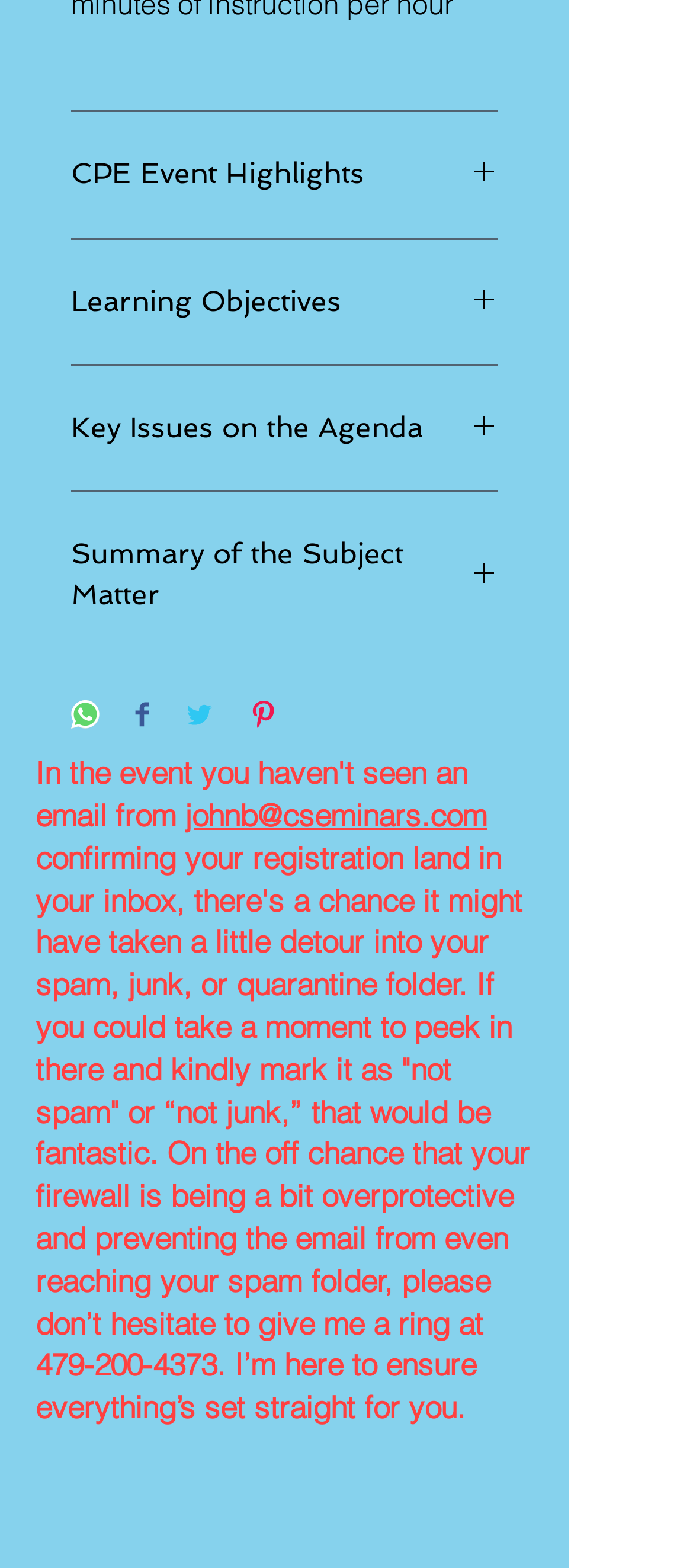Please provide a one-word or short phrase answer to the question:
What is the phone number provided in the text?

479-200-4373